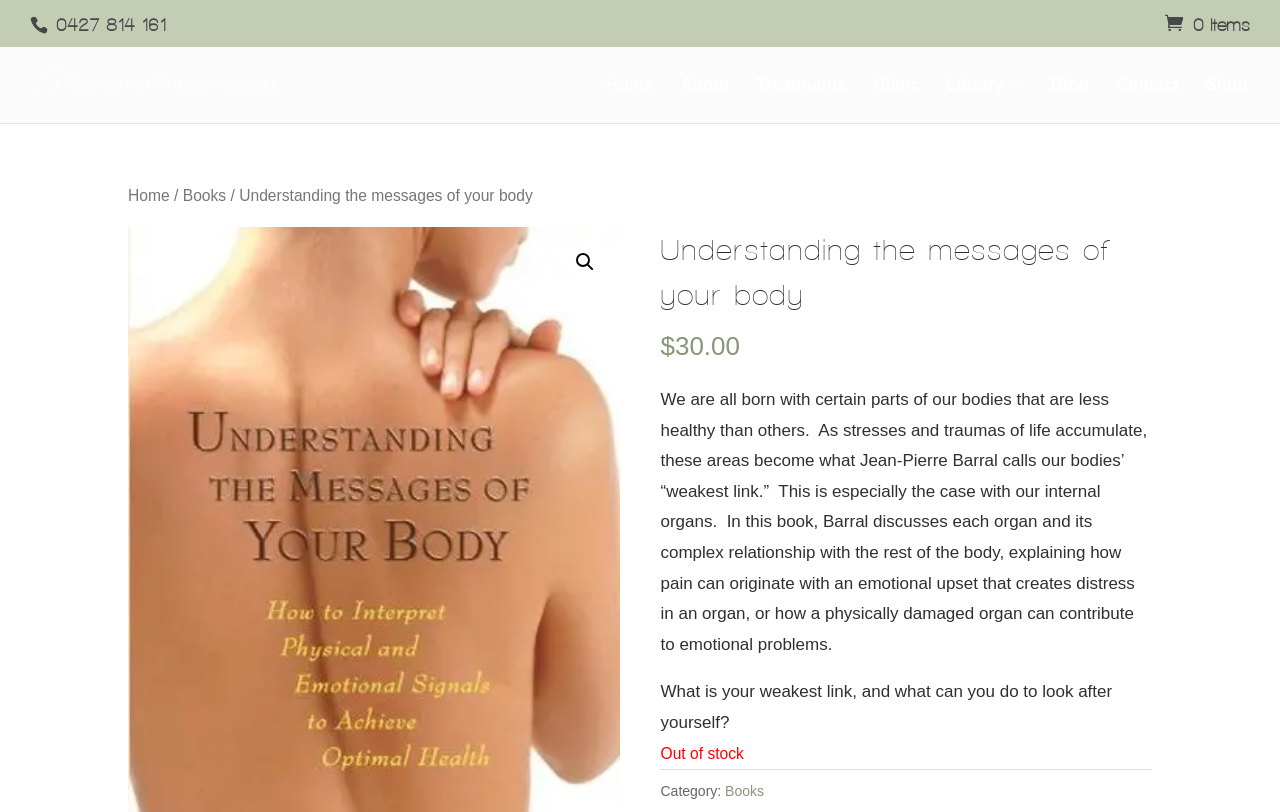What is the title of this book? From the image, respond with a single word or brief phrase.

Understanding the messages of your body